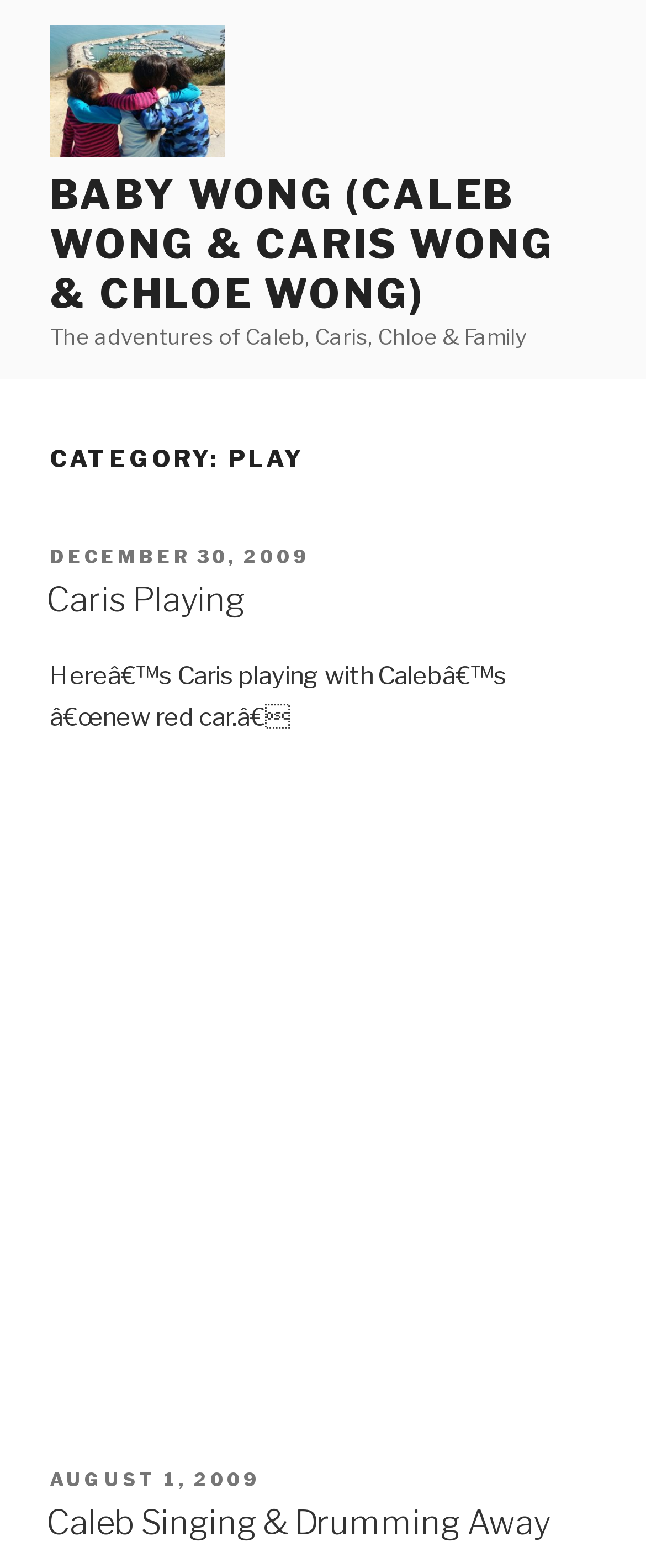Give an in-depth explanation of the webpage layout and content.

The webpage appears to be a blog or personal website focused on the adventures of Caleb, Caris, Chloe, and their family. At the top, there is a link and an image with the title "Baby Wong (Caleb Wong & Caris Wong & Chloe Wong)". Below this, there is a static text element that reads "The adventures of Caleb, Caris, Chloe & Family".

Underneath, there is a heading that says "CATEGORY: PLAY", which suggests that the content below is related to the theme of play. The main content area is divided into several sections, each with a heading and a brief description. The first section is titled "Caris Playing" and has a link with the same title. The text below describes Caris playing with Caleb's "new red car".

Further down, there is a plugin object, which is likely a video or multimedia element, although it is currently disabled. Below this, there are two more sections, each with a heading and a link. The first is titled "POSTED ON AUGUST 1, 2009" and the second is titled "Caleb Singing & Drumming Away". These sections likely contain more content related to the theme of play, but the exact details are not specified.

Throughout the webpage, there are several links and headings that provide a sense of structure and organization to the content. The overall layout appears to be simple and easy to navigate, with clear headings and concise text.